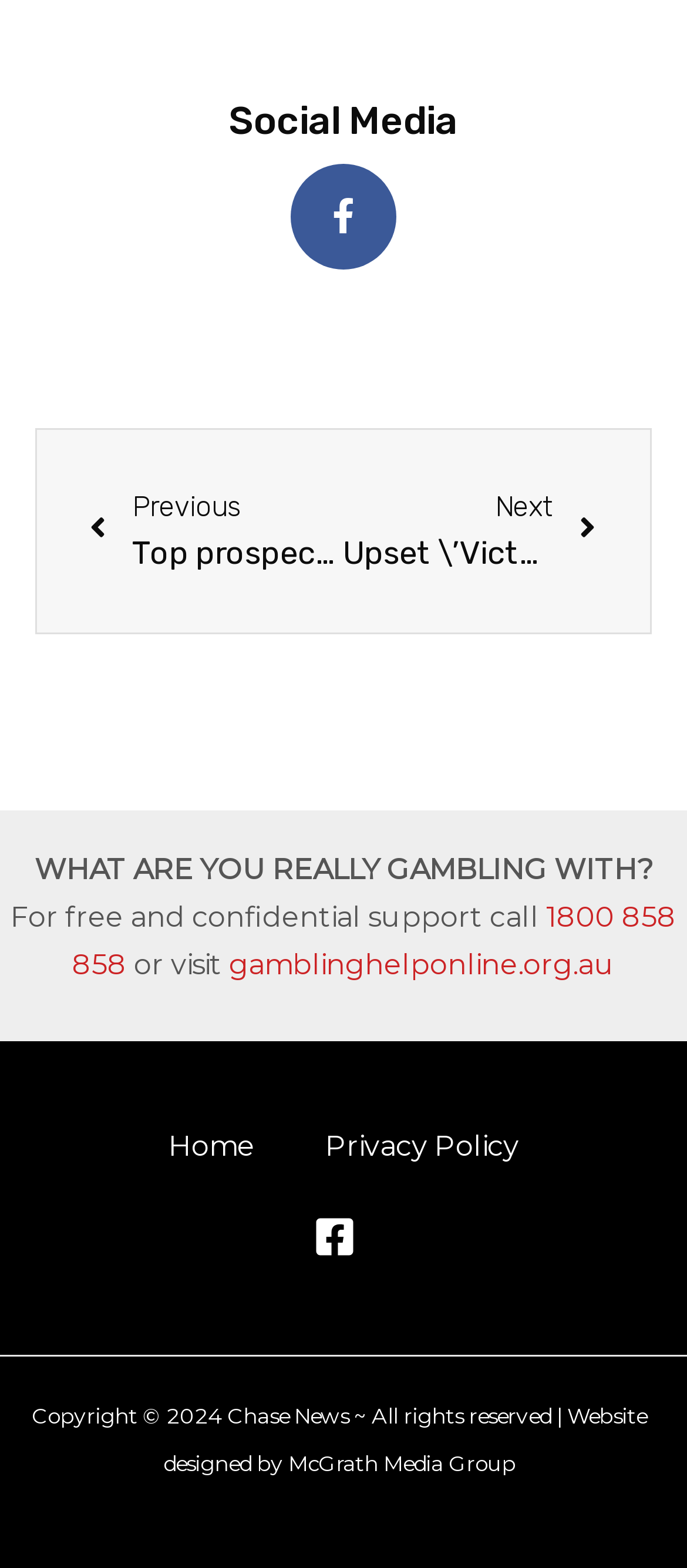Determine the bounding box coordinates of the UI element described by: "Facebook-f".

[0.423, 0.105, 0.577, 0.172]